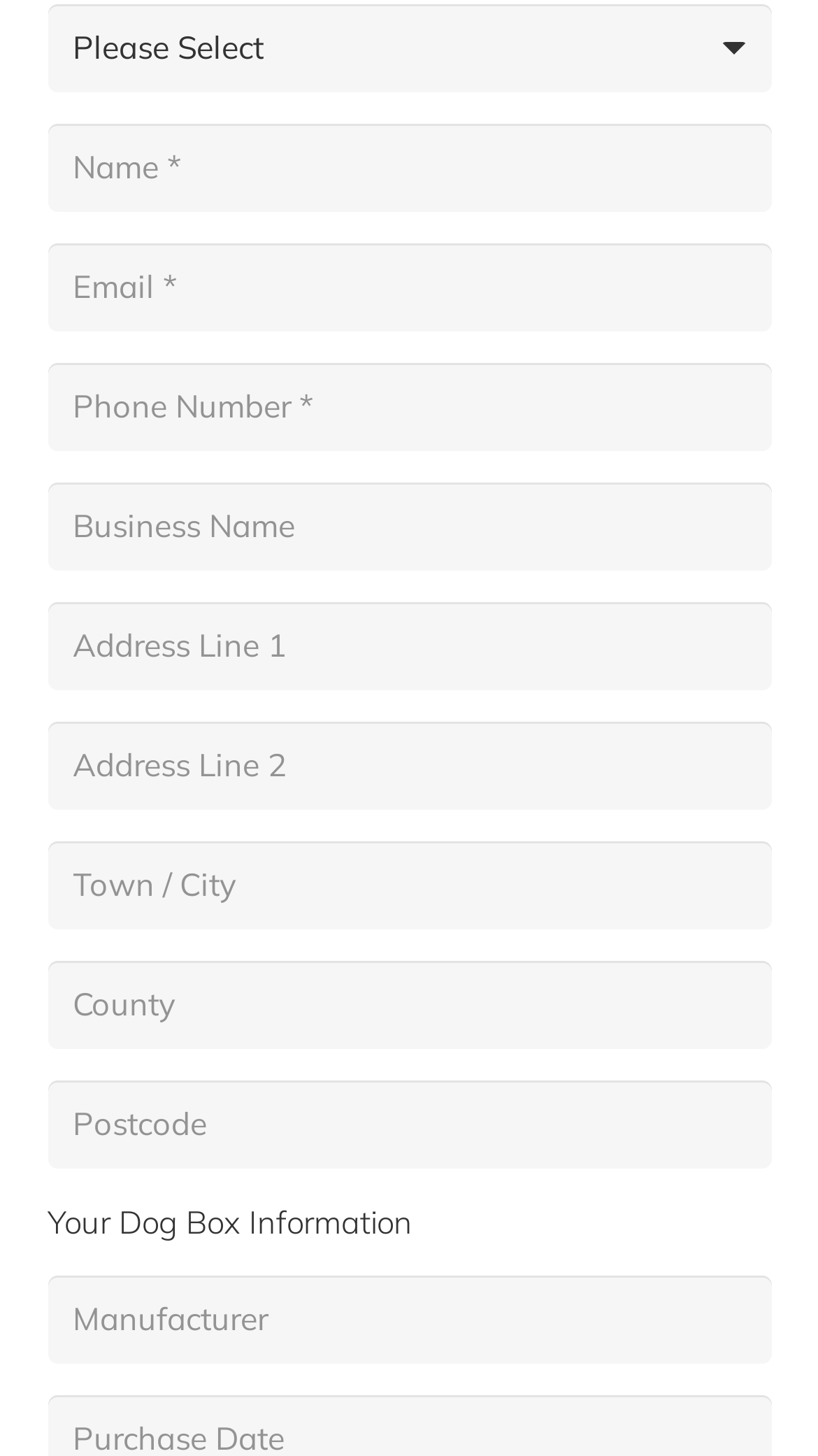What is the purpose of the combobox?
Based on the image, answer the question in a detailed manner.

The combobox has a label 'Select an option' and is located at the top of the form, suggesting that it is used to select an option before filling out the rest of the form.